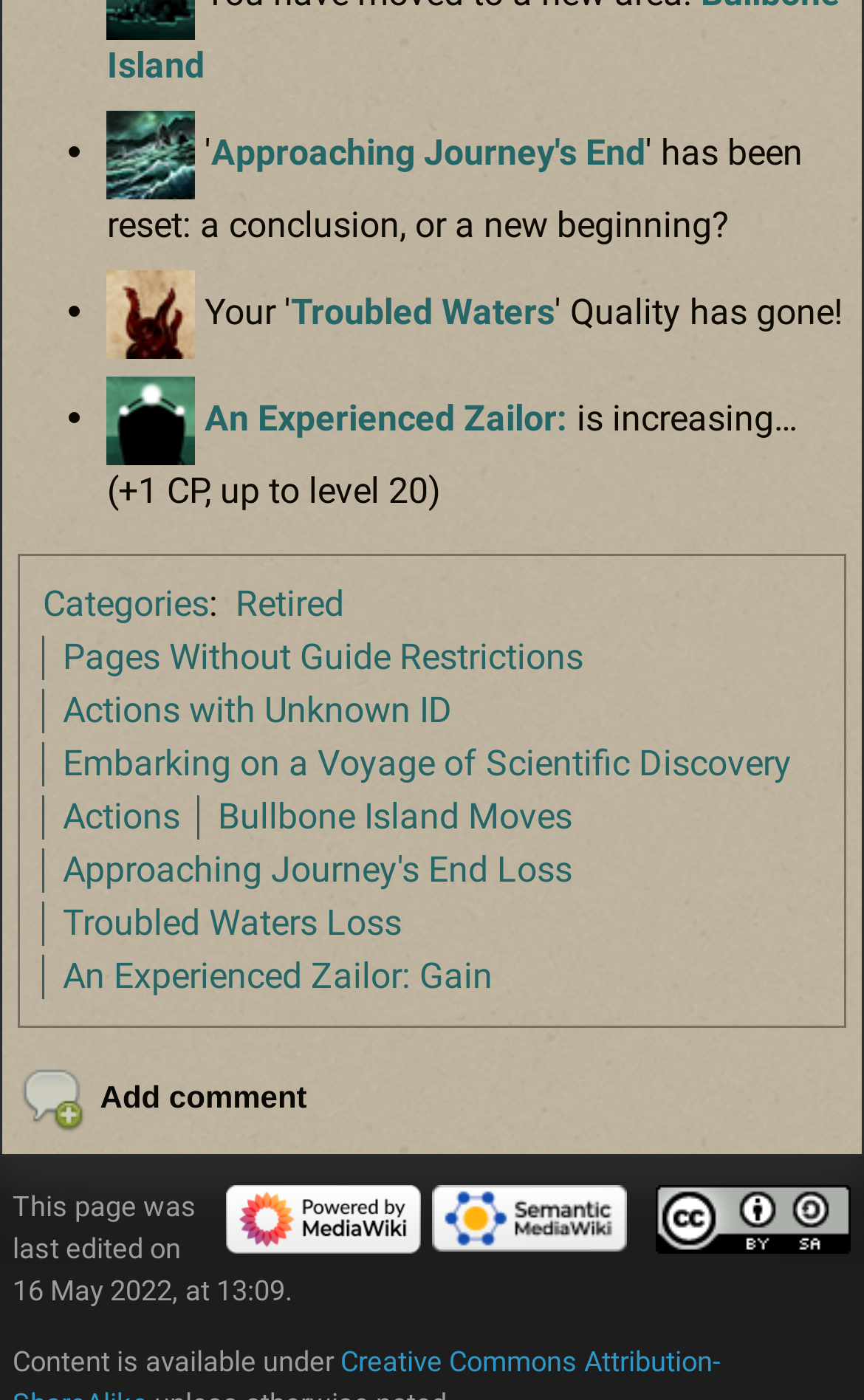Please provide a comprehensive answer to the question based on the screenshot: What is the category of the page 'Embarking on a Voyage of Scientific Discovery'?

I found the link with the text 'Embarking on a Voyage of Scientific Discovery' and then looked for a category link nearby, which has the text 'Actions'.